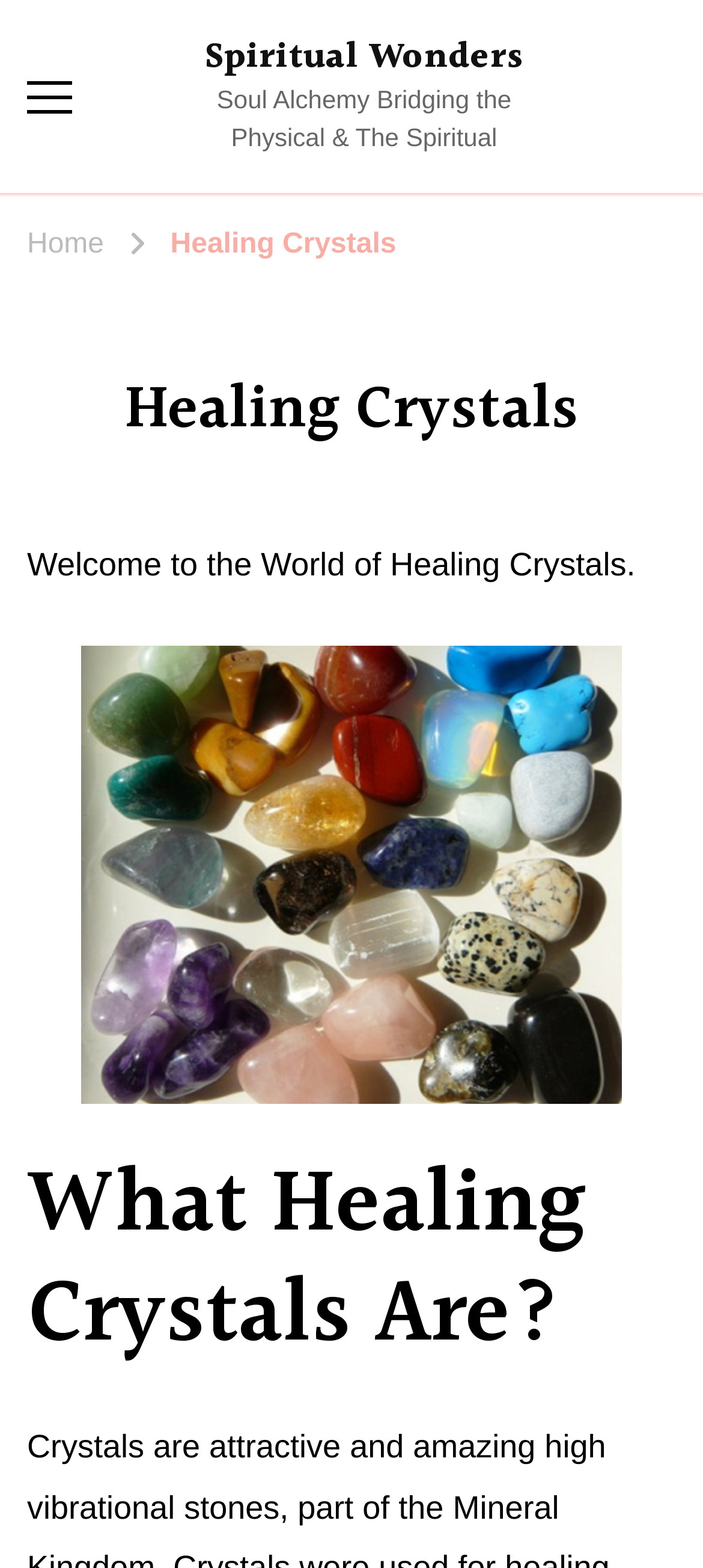What is the main topic of this webpage? Analyze the screenshot and reply with just one word or a short phrase.

Healing Crystals